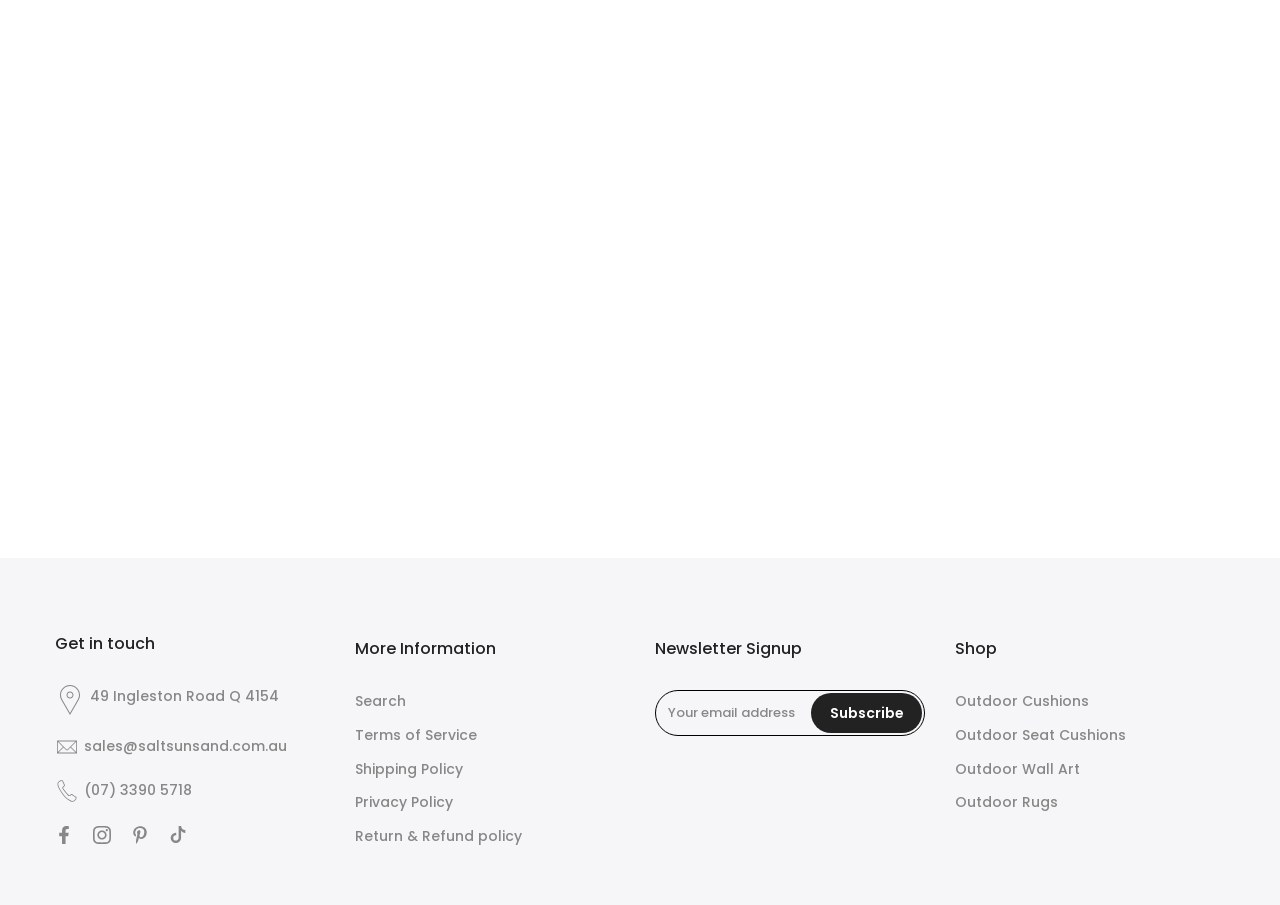Mark the bounding box of the element that matches the following description: "Outdoor Cushions".

[0.746, 0.764, 0.851, 0.786]